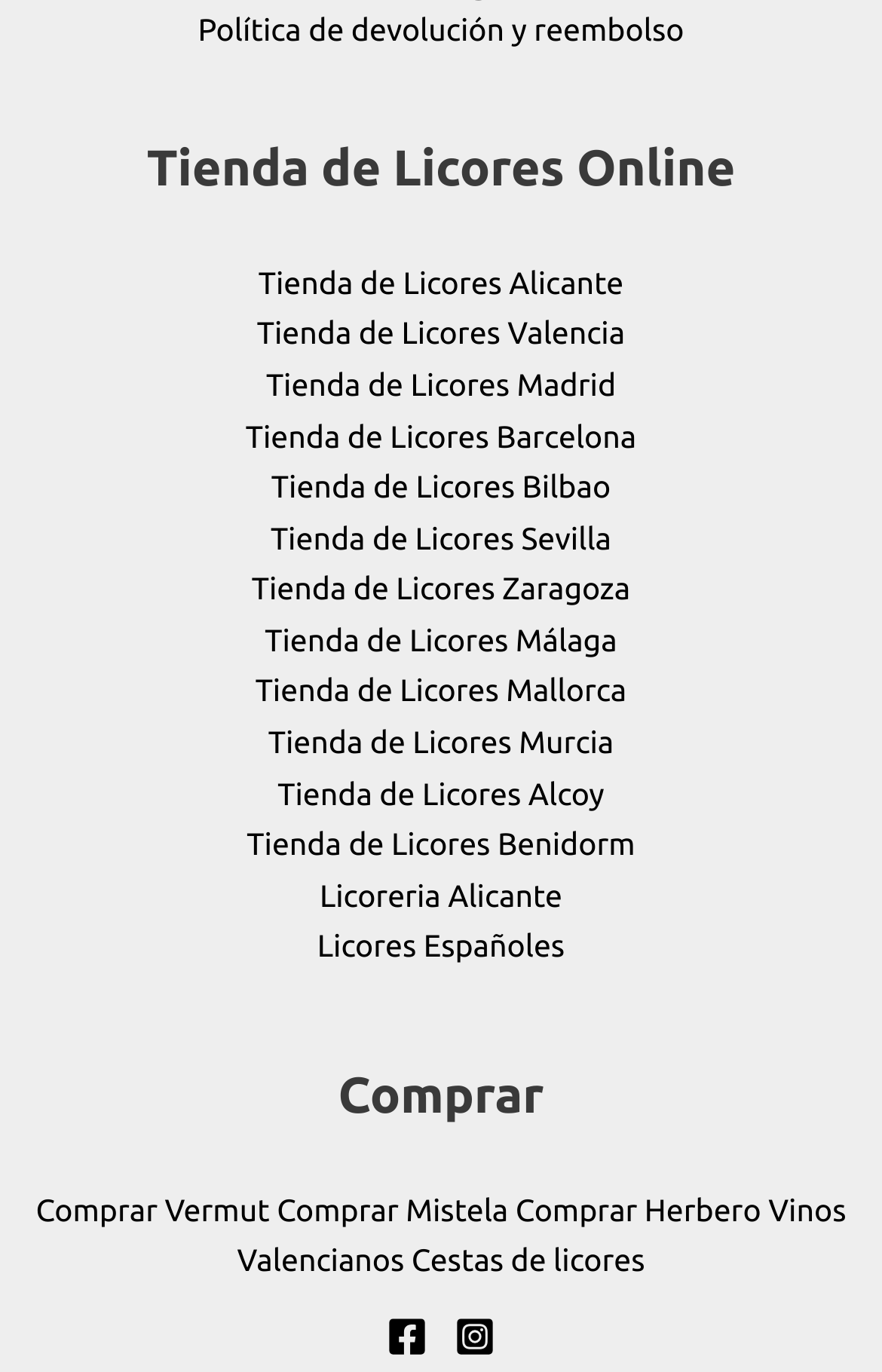Please provide a detailed answer to the question below by examining the image:
What is the last type of liquor listed?

I looked at the links under the 'Comprar' heading and found that the last one is 'Comprar Herbero'.